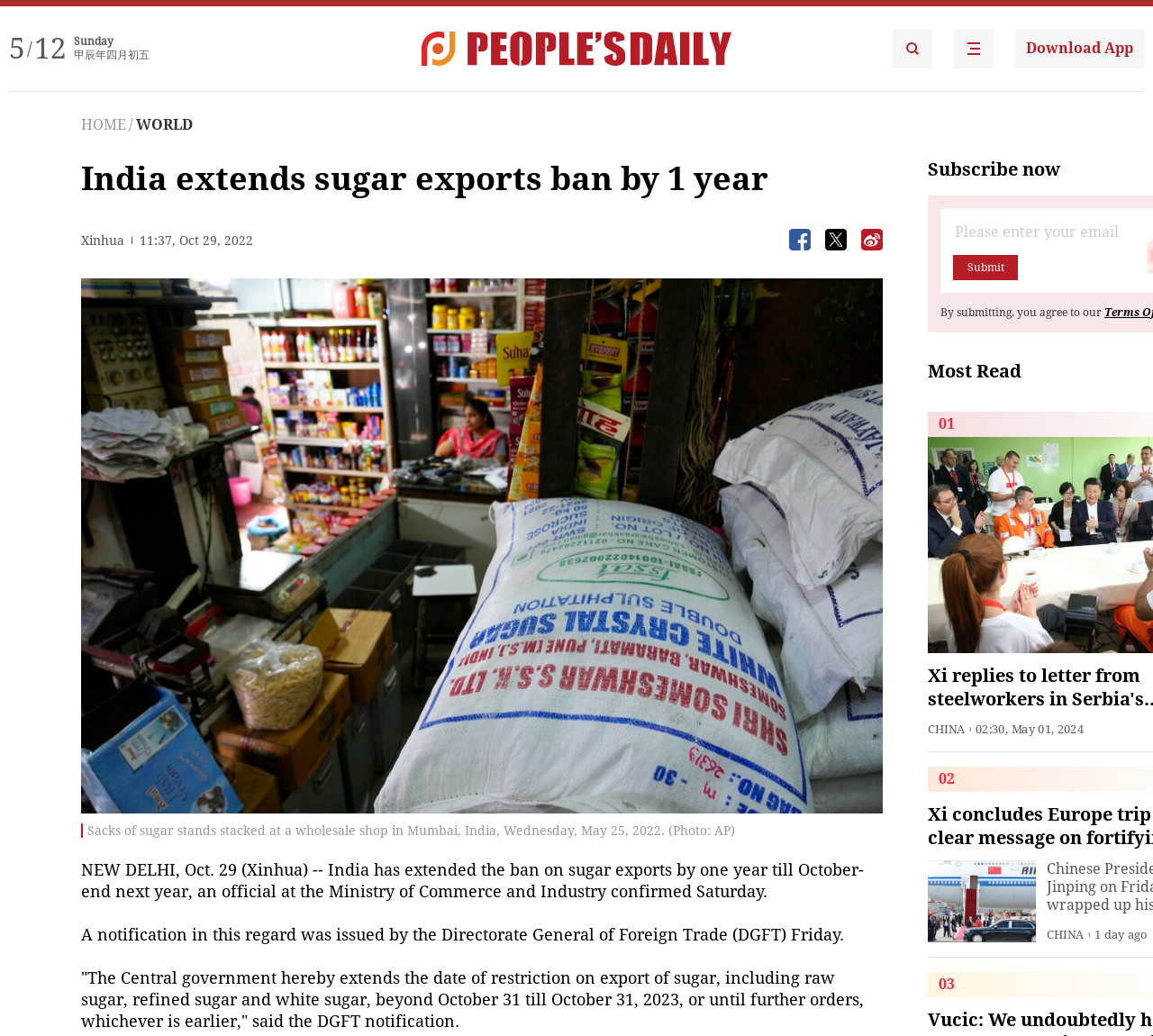From the webpage screenshot, identify the region described by HOME. Provide the bounding box coordinates as (top-left x, top-left y, bottom-right x, bottom-right y), with each value being a floating point number between 0 and 1.

[0.07, 0.112, 0.109, 0.129]